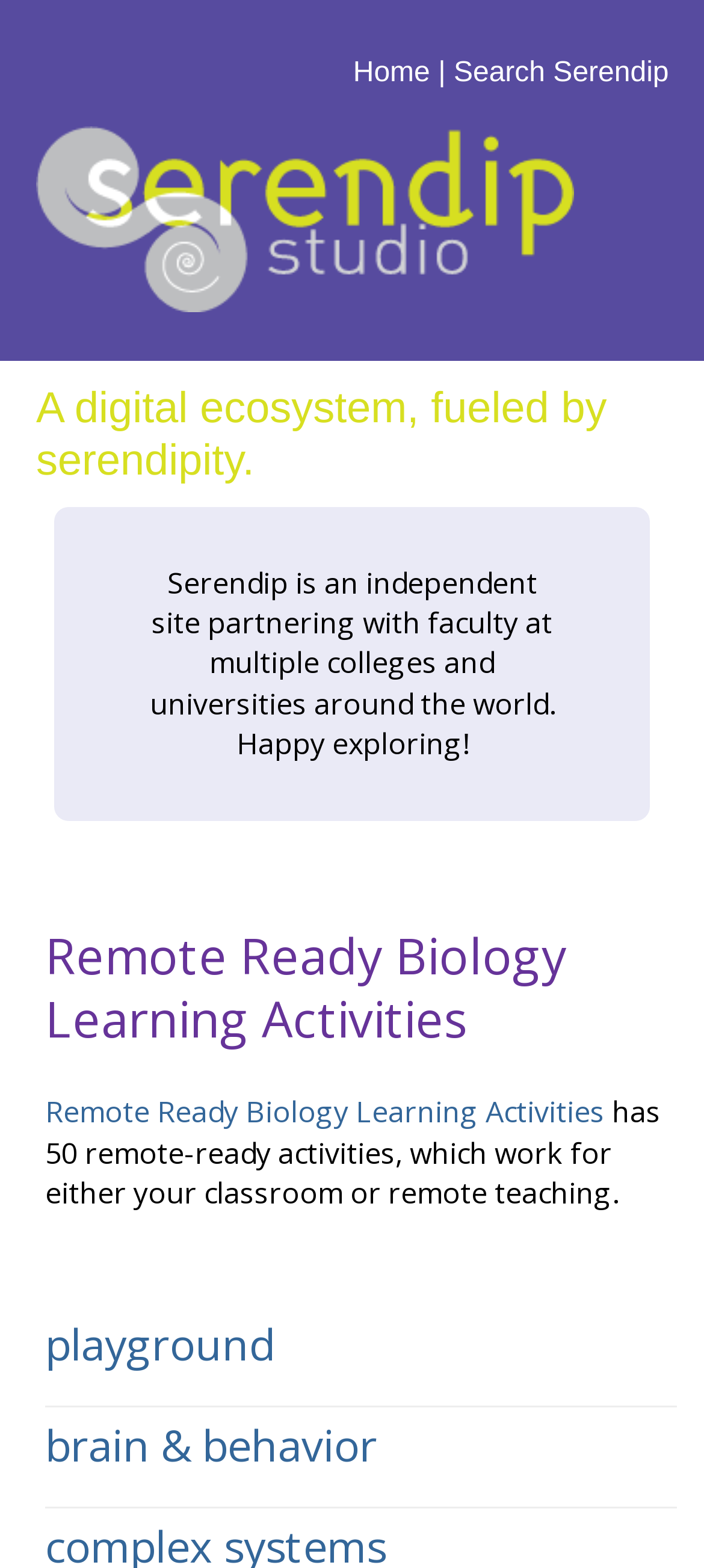Answer succinctly with a single word or phrase:
How many links are in the top navigation bar?

3